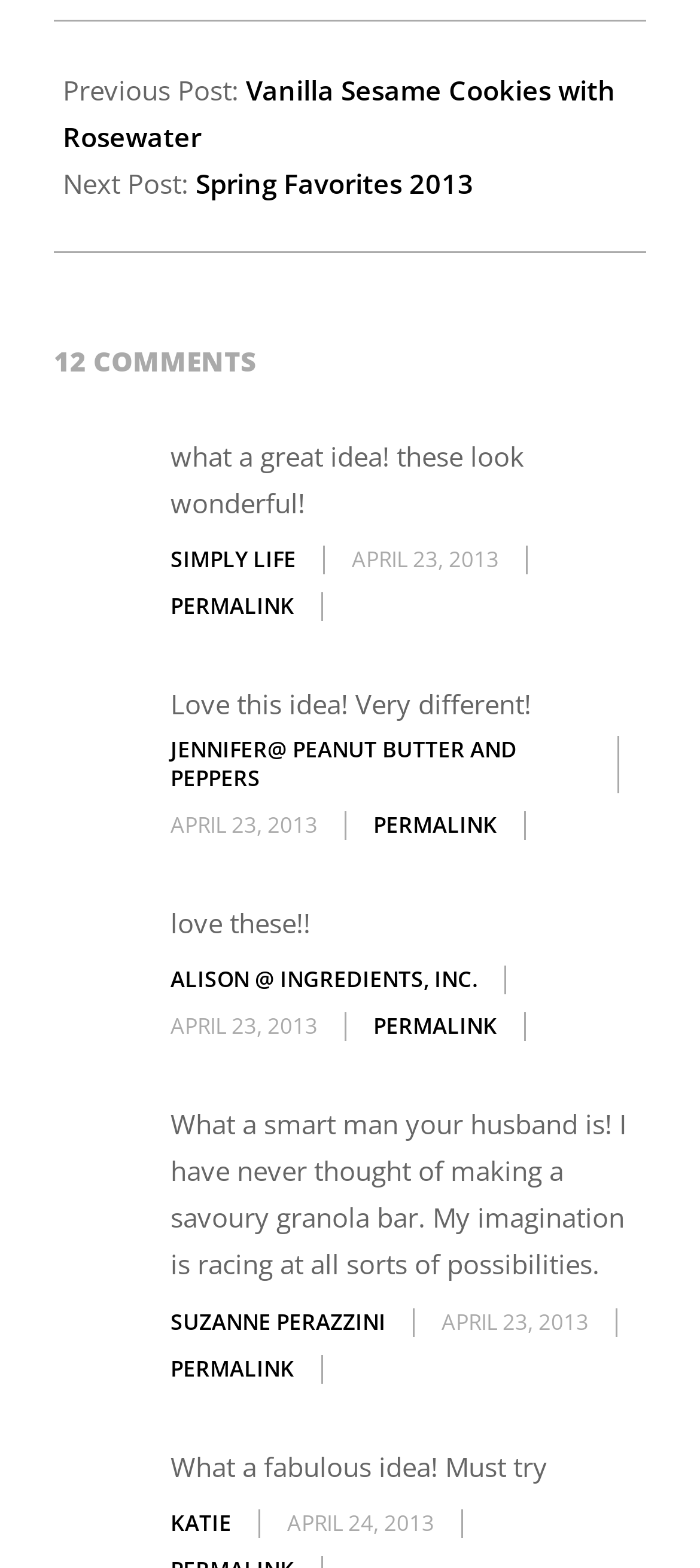Could you please study the image and provide a detailed answer to the question:
What is the name of the person who made the third comment?

I looked at the third comment and found the name of the person who made the comment, which is 'ALISON @ INGREDIENTS, INC.'.